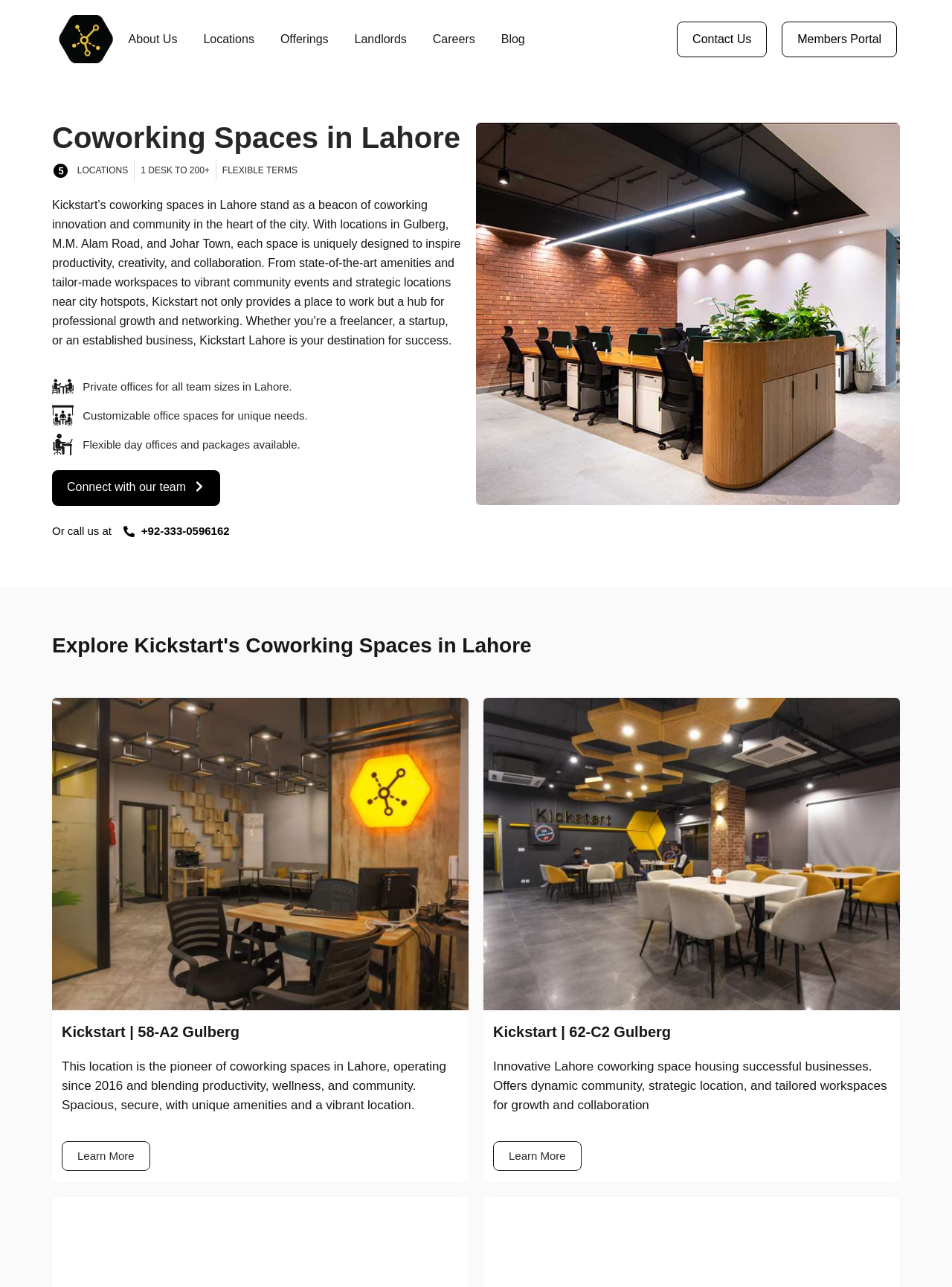Find the bounding box coordinates for the area that should be clicked to accomplish the instruction: "Click on About Us".

[0.135, 0.019, 0.186, 0.041]